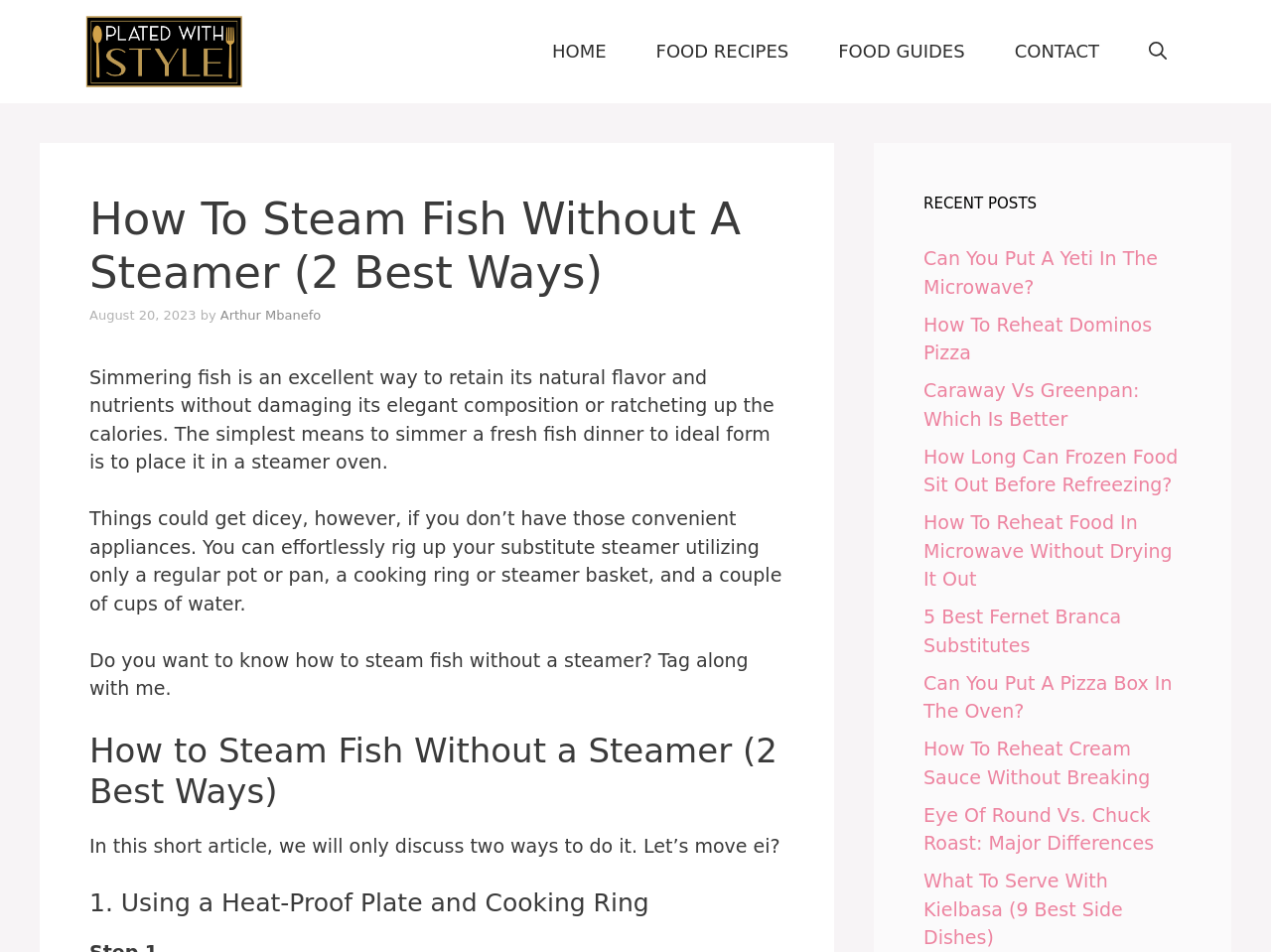What is the date of the article?
Based on the visual content, answer with a single word or a brief phrase.

August 20, 2023